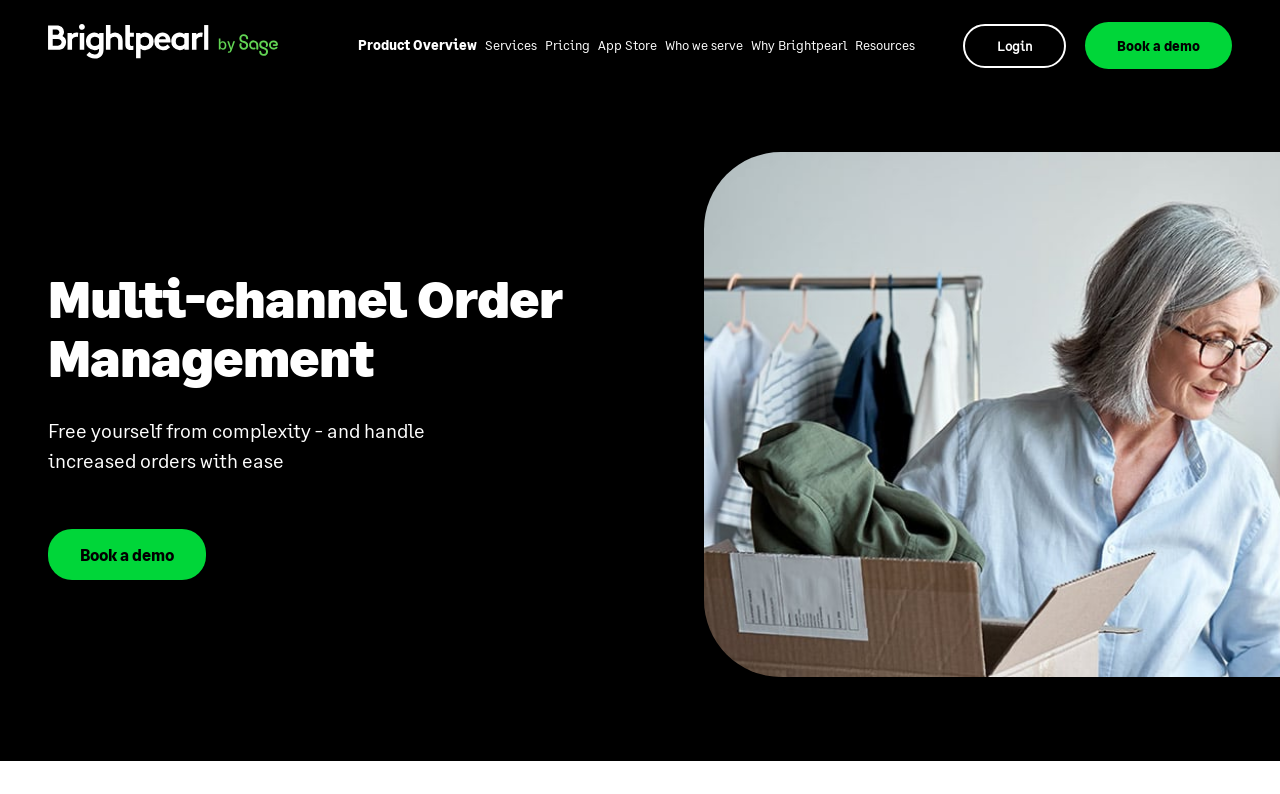Please respond to the question using a single word or phrase:
What is the purpose of the software?

To manage orders